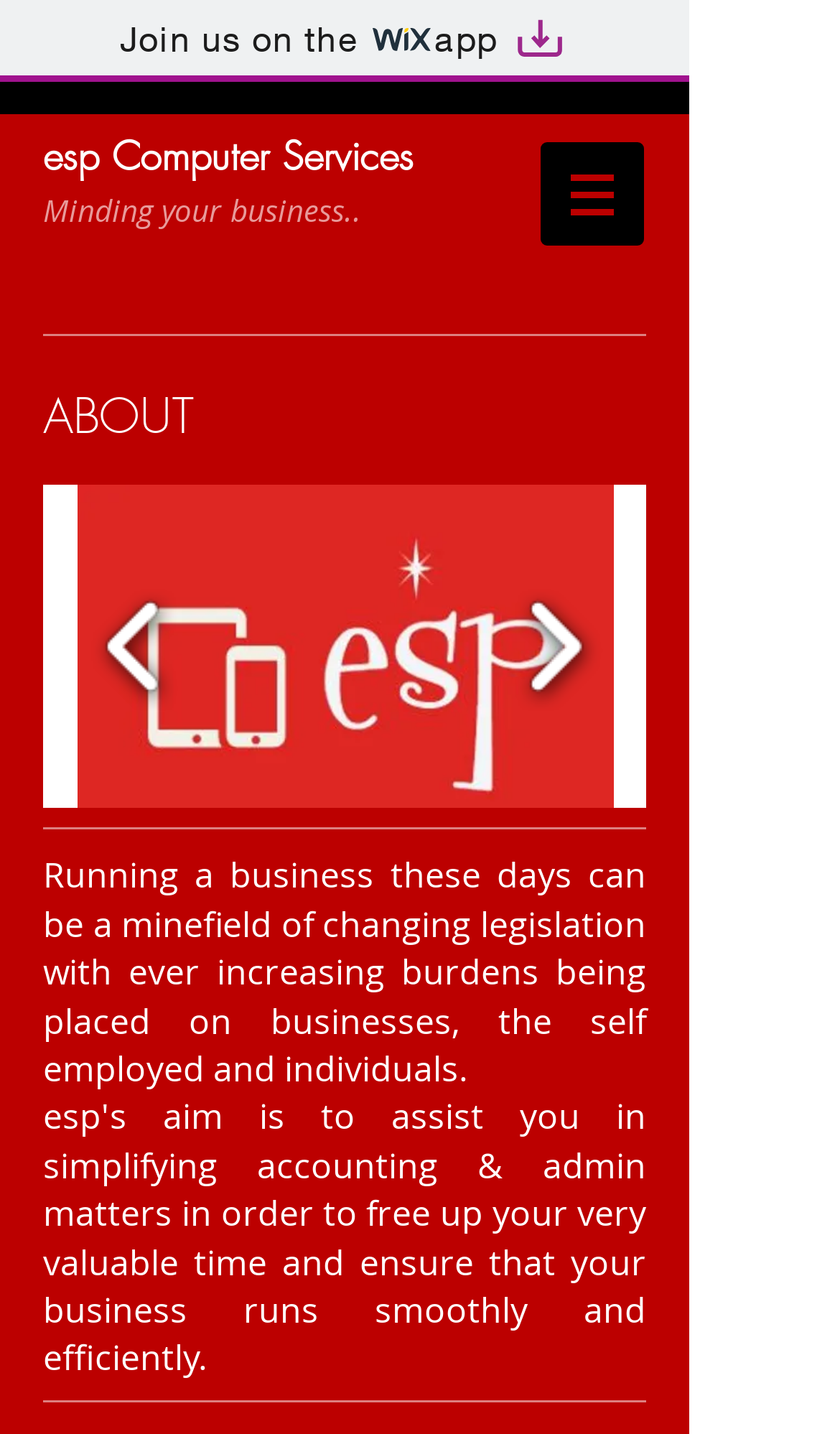Extract the main title from the webpage.

esp Computer Services